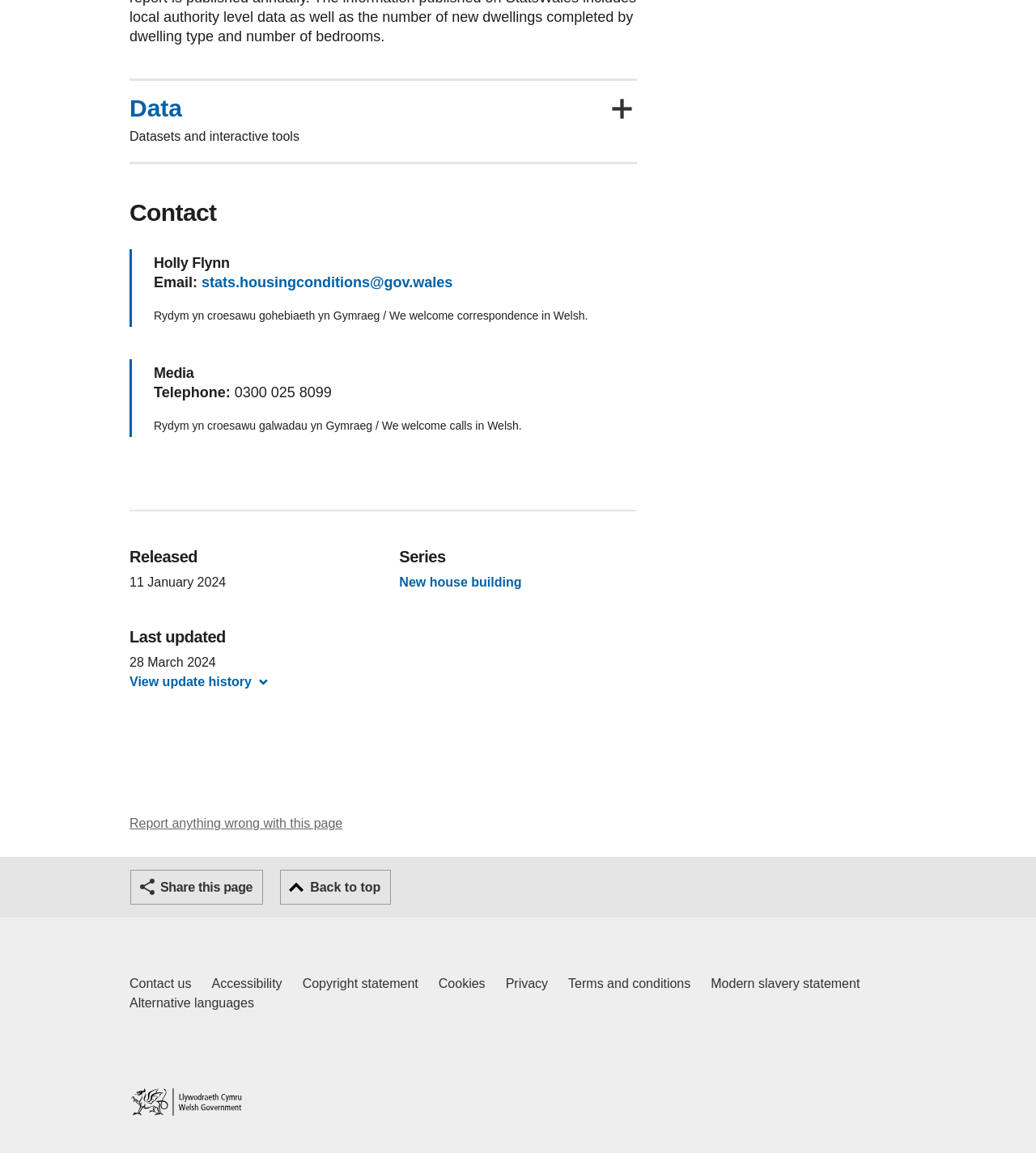Find the bounding box coordinates of the clickable element required to execute the following instruction: "View the 'New house building' series". Provide the coordinates as four float numbers between 0 and 1, i.e., [left, top, right, bottom].

[0.385, 0.499, 0.503, 0.511]